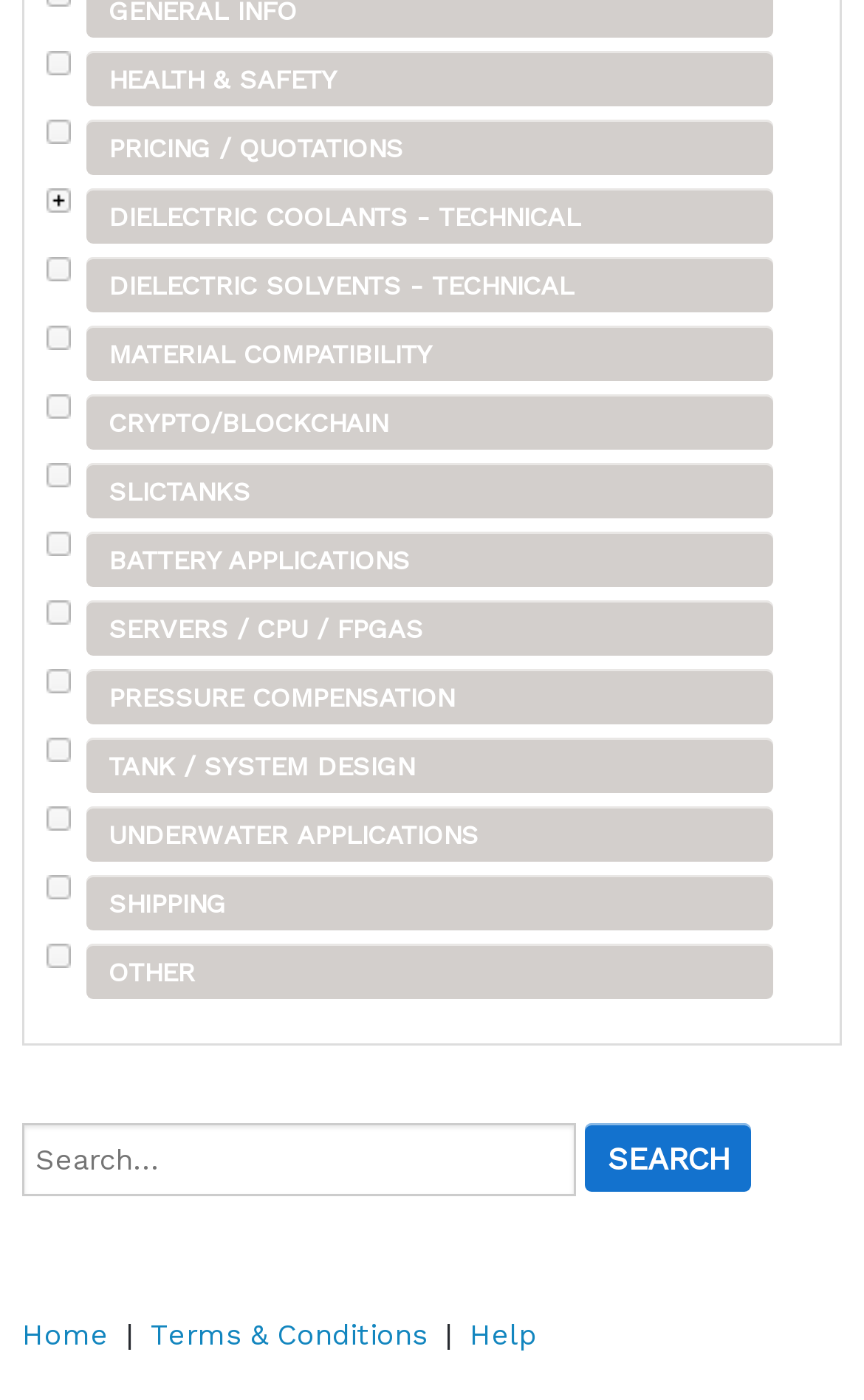Locate the bounding box coordinates of the element to click to perform the following action: 'Click on SERVERS / CPU / FPGAS link'. The coordinates should be given as four float values between 0 and 1, in the form of [left, top, right, bottom].

[0.1, 0.43, 0.895, 0.469]